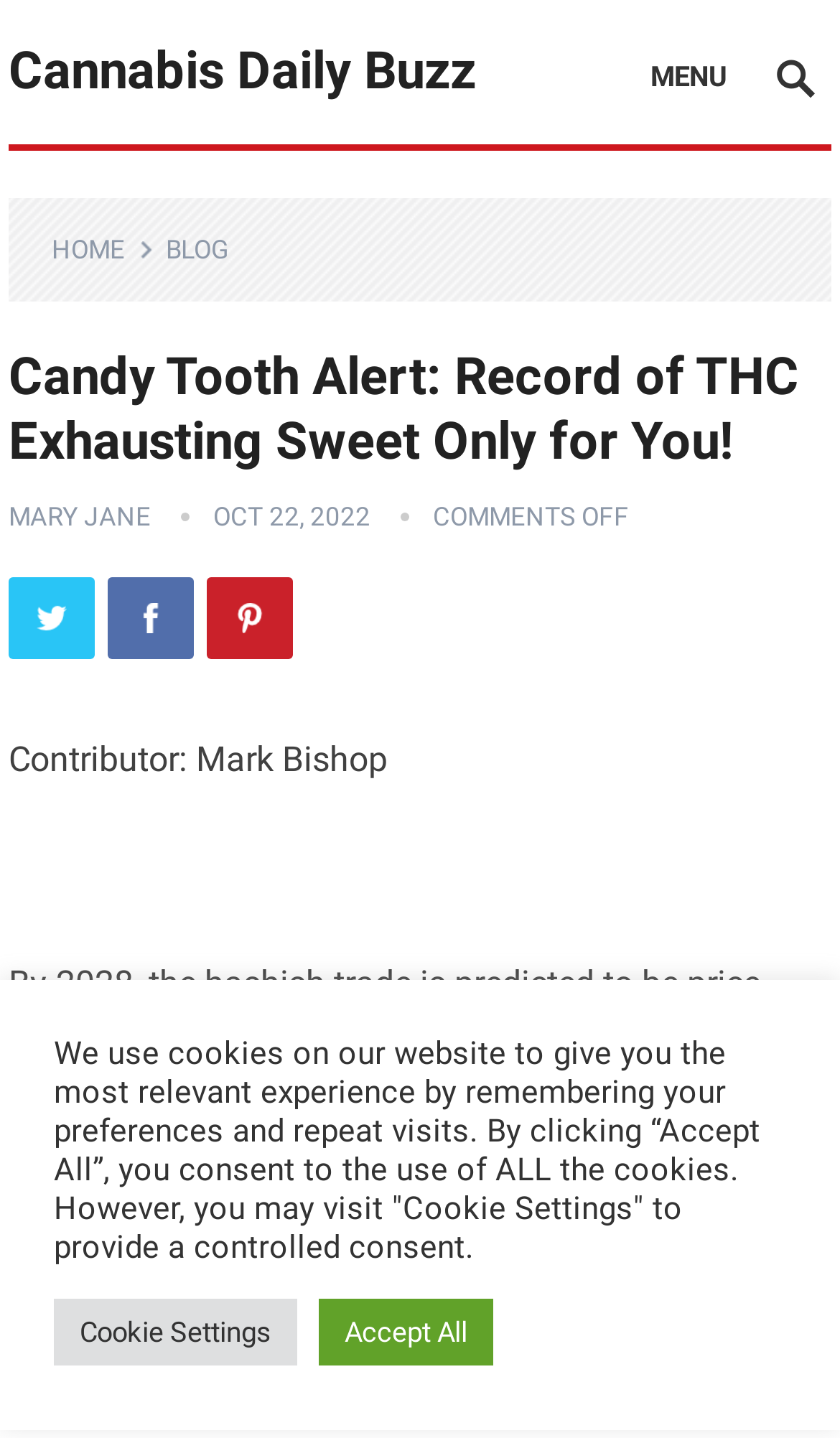Please locate the bounding box coordinates of the element that should be clicked to achieve the given instruction: "Click the Facebook link".

[0.128, 0.402, 0.231, 0.459]